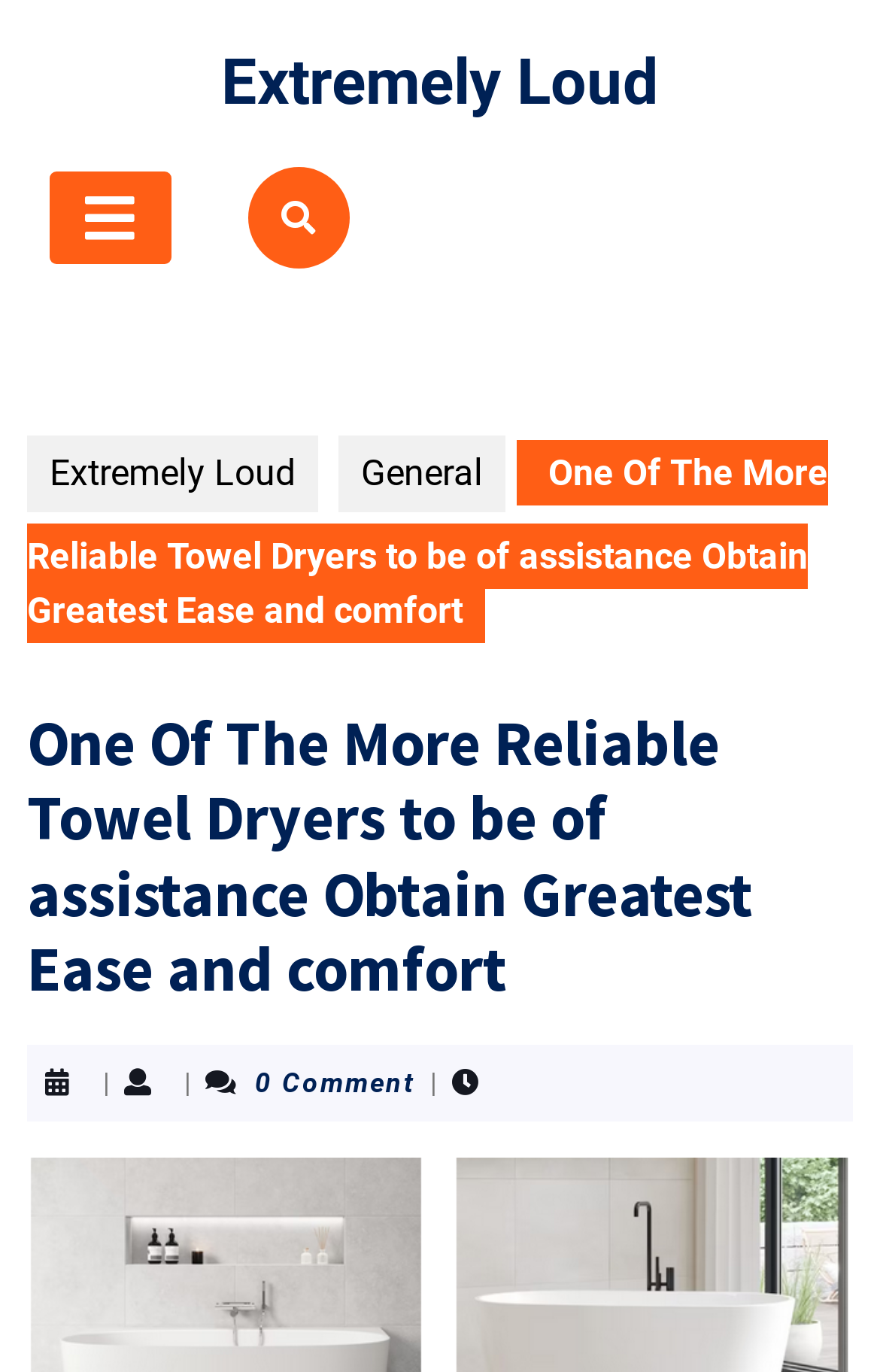Look at the image and give a detailed response to the following question: What is the purpose of the '|' characters on the page?

I noticed that there are several '|' characters on the page, and they seem to be used as separators between different sections of text. They are not part of the main content, but rather serve a formatting purpose.